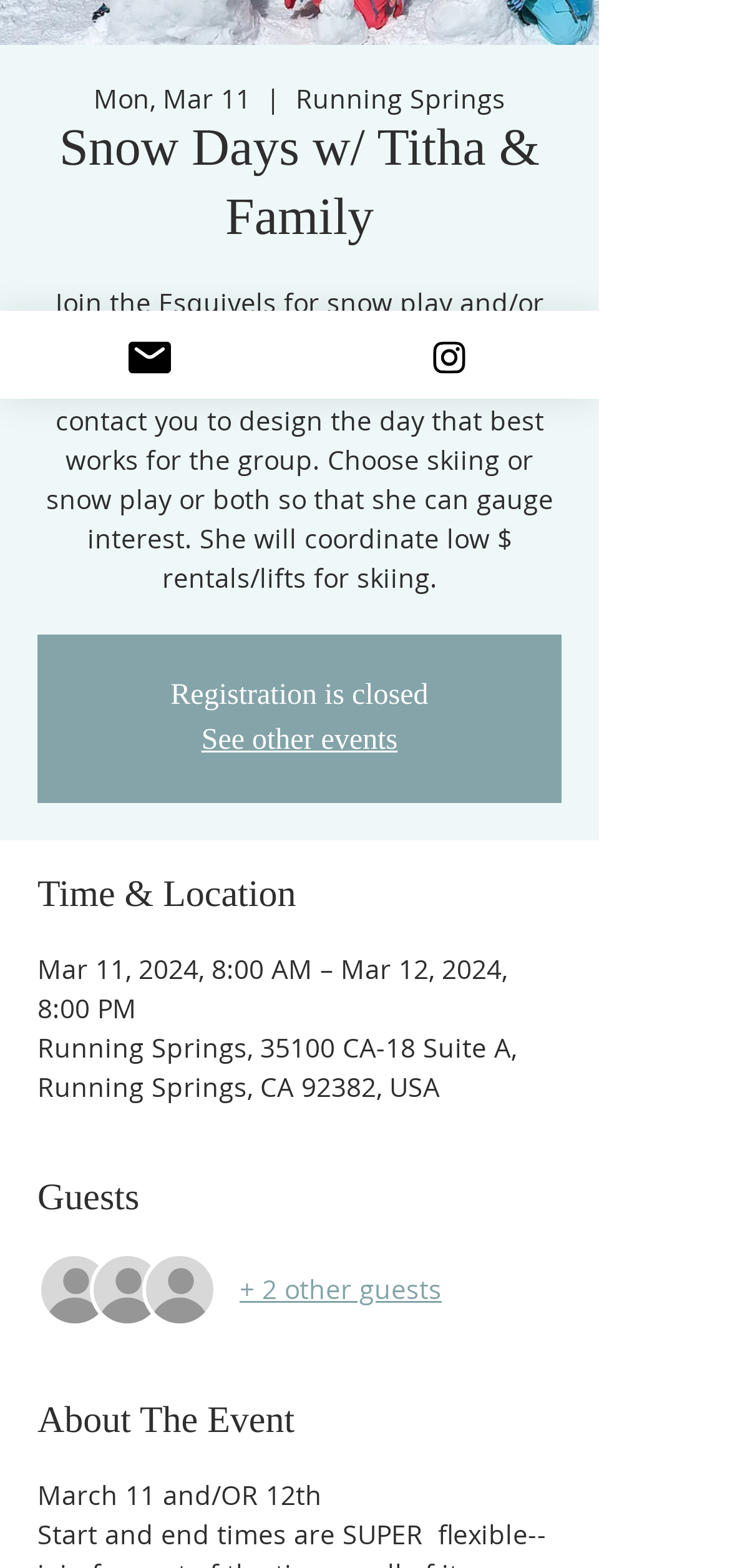For the element described, predict the bounding box coordinates as (top-left x, top-left y, bottom-right x, bottom-right y). All values should be between 0 and 1. Element description: Email

[0.0, 0.198, 0.41, 0.254]